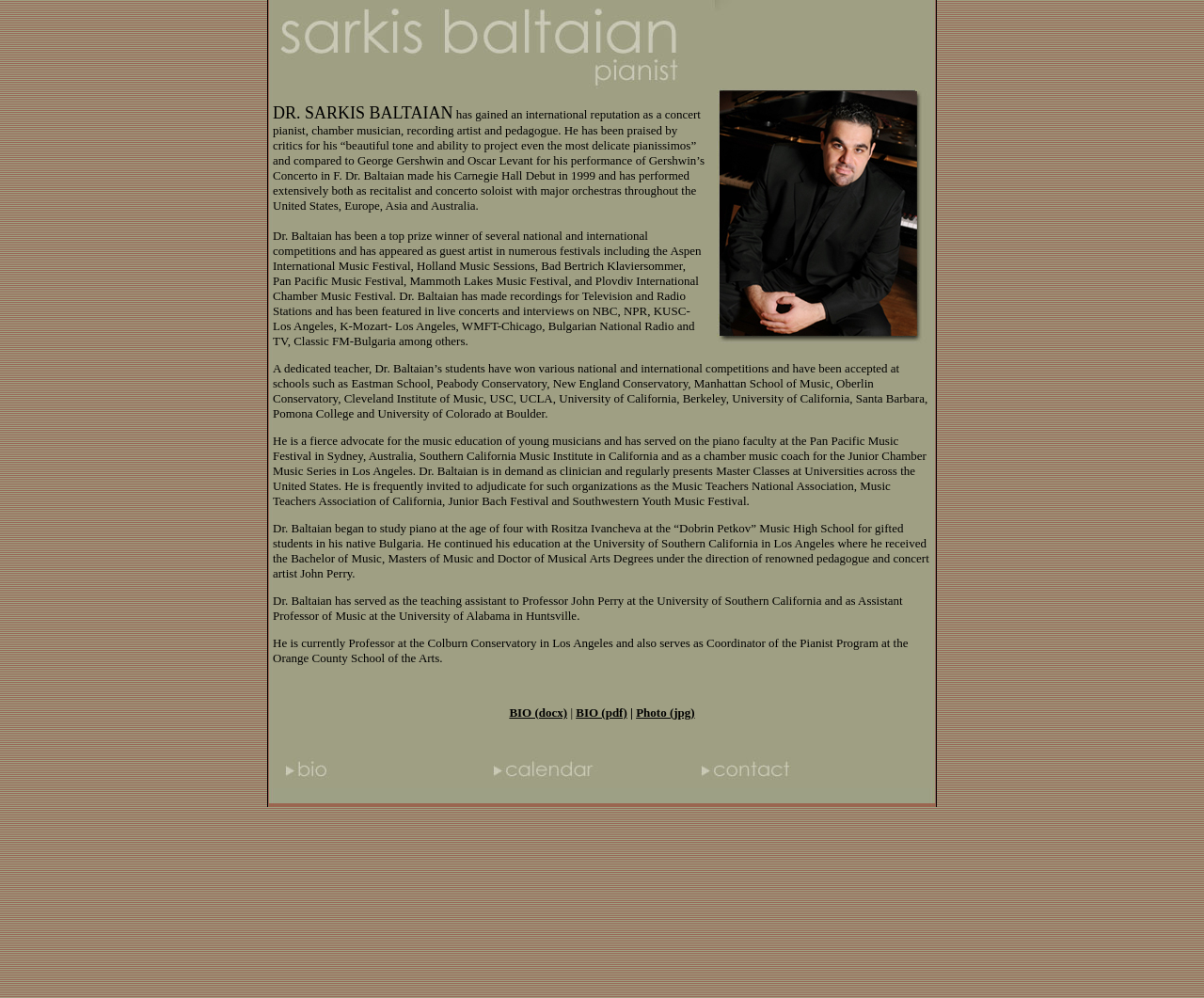Use a single word or phrase to answer the following:
What is Dr. Sarkis Baltaian's profession?

Concert pianist